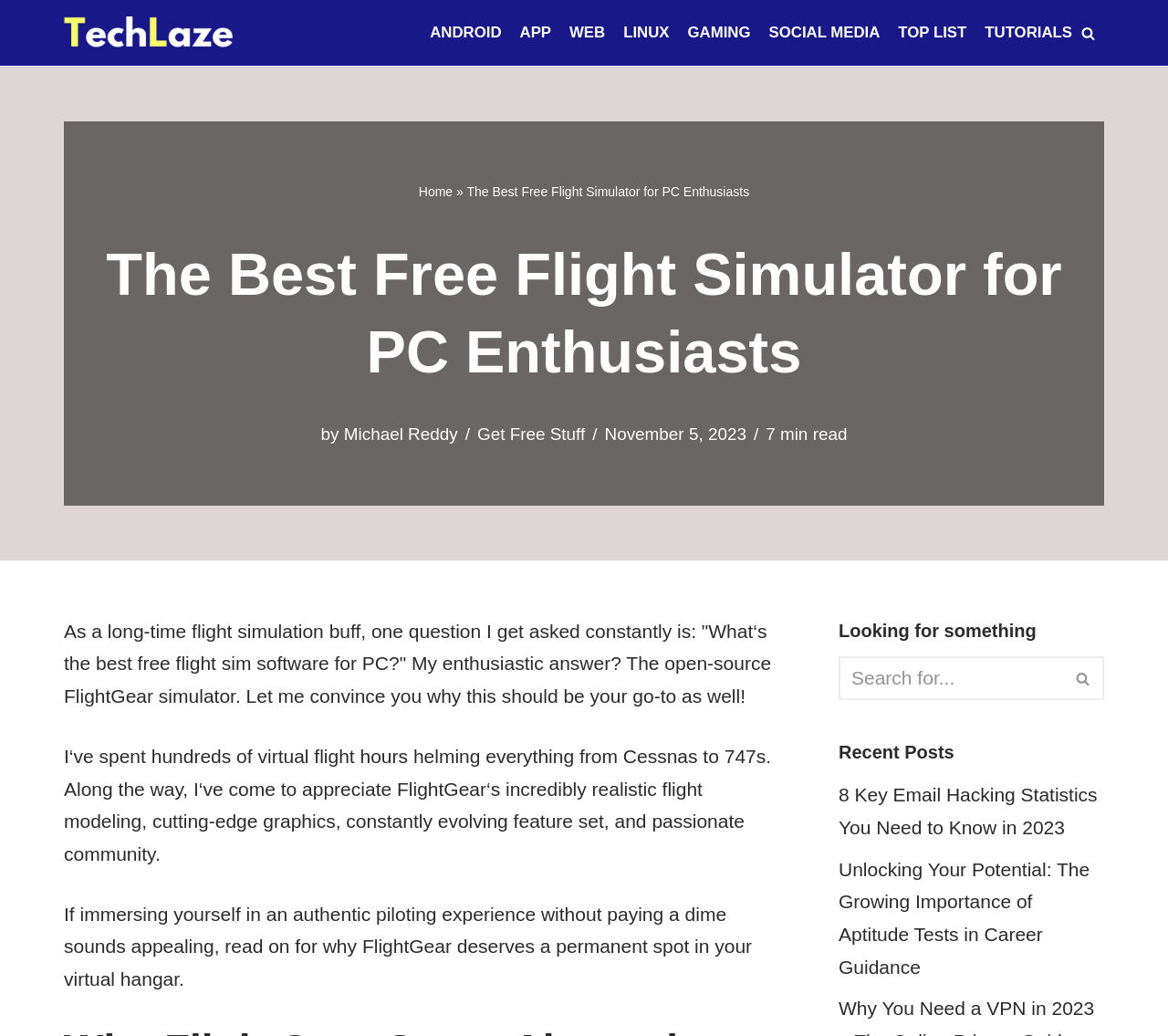Find the bounding box coordinates for the element that must be clicked to complete the instruction: "Click on the 'Get Free Stuff' link". The coordinates should be four float numbers between 0 and 1, indicated as [left, top, right, bottom].

[0.409, 0.41, 0.501, 0.428]